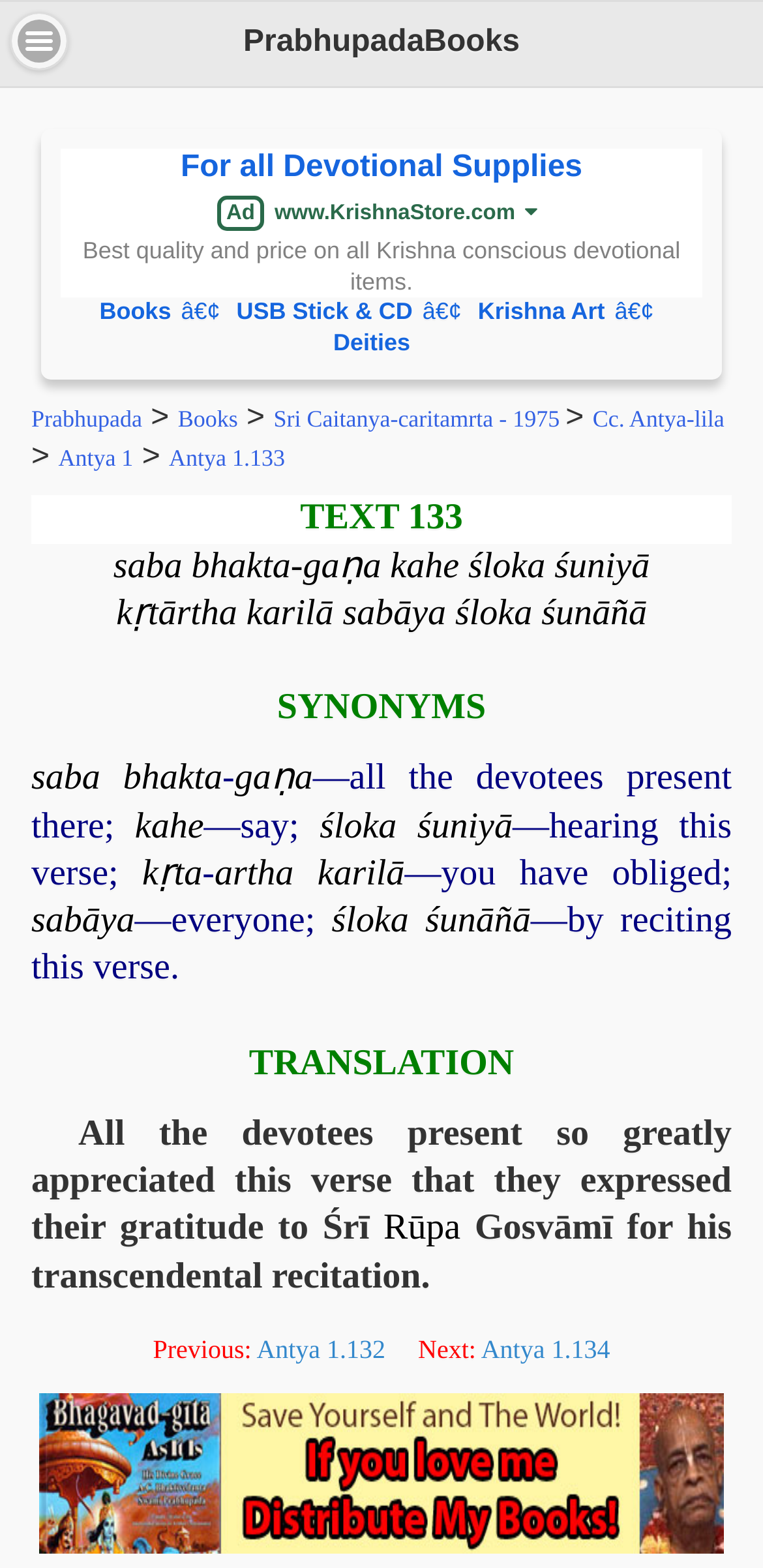Locate the bounding box coordinates of the element that should be clicked to execute the following instruction: "Click on the 'Menu' button".

[0.013, 0.007, 0.09, 0.045]